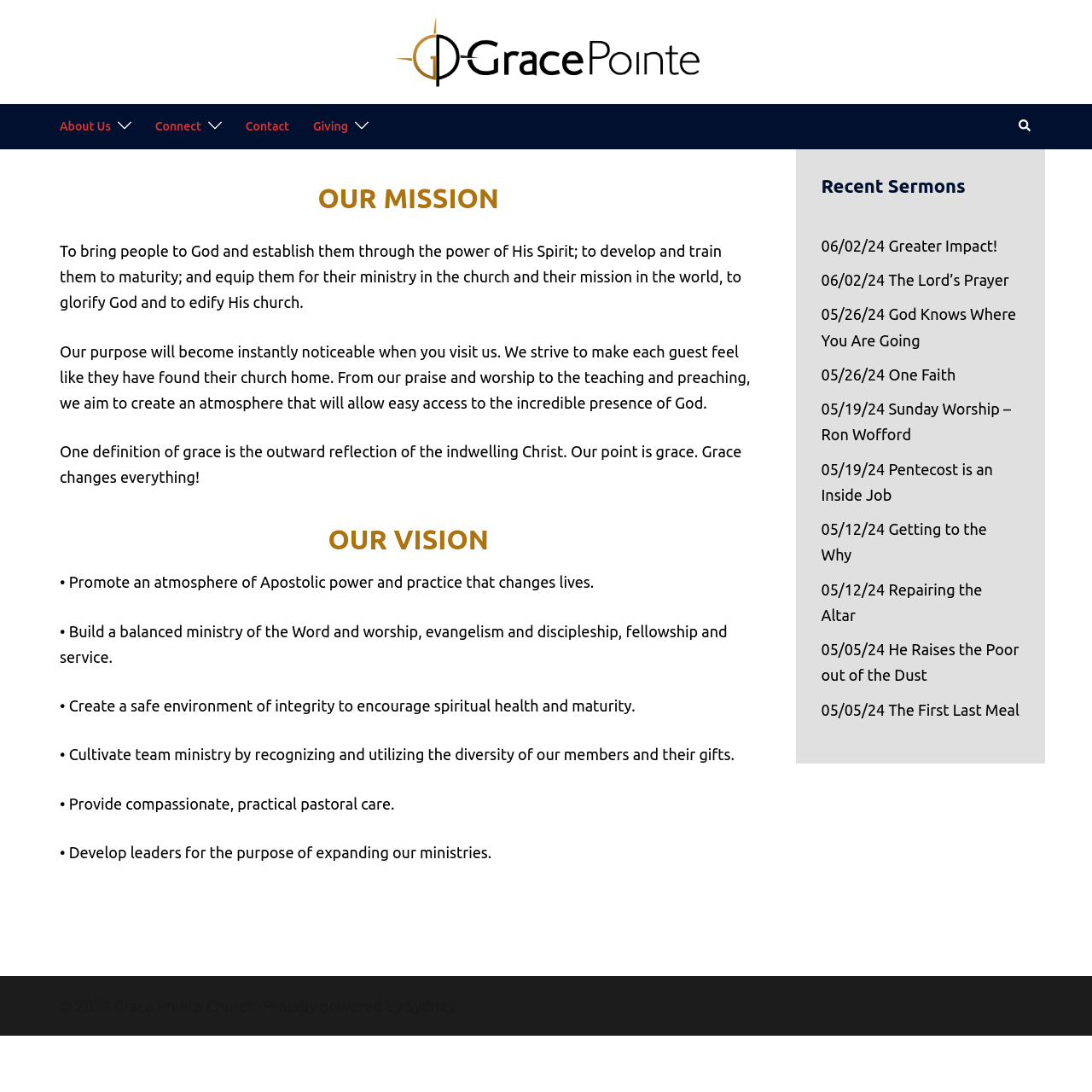Please identify the bounding box coordinates of the element's region that should be clicked to execute the following instruction: "Read recent sermon 06/02/24 Greater Impact!". The bounding box coordinates must be four float numbers between 0 and 1, i.e., [left, top, right, bottom].

[0.752, 0.217, 0.913, 0.233]